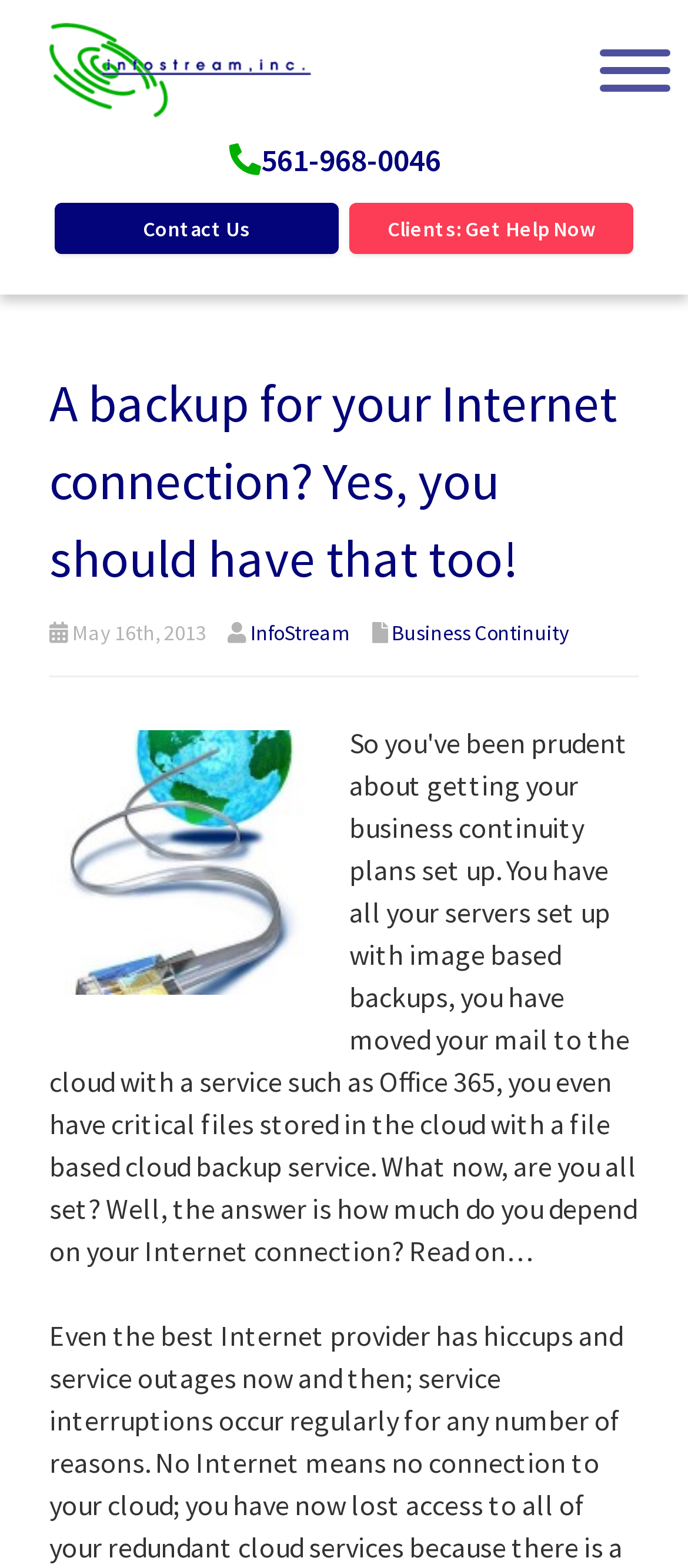What is the phone number to contact Infostream?
Provide a detailed answer to the question using information from the image.

The phone number can be found in the heading element with the text ' 561-968-0046', which is located above the 'Contact Us' link.